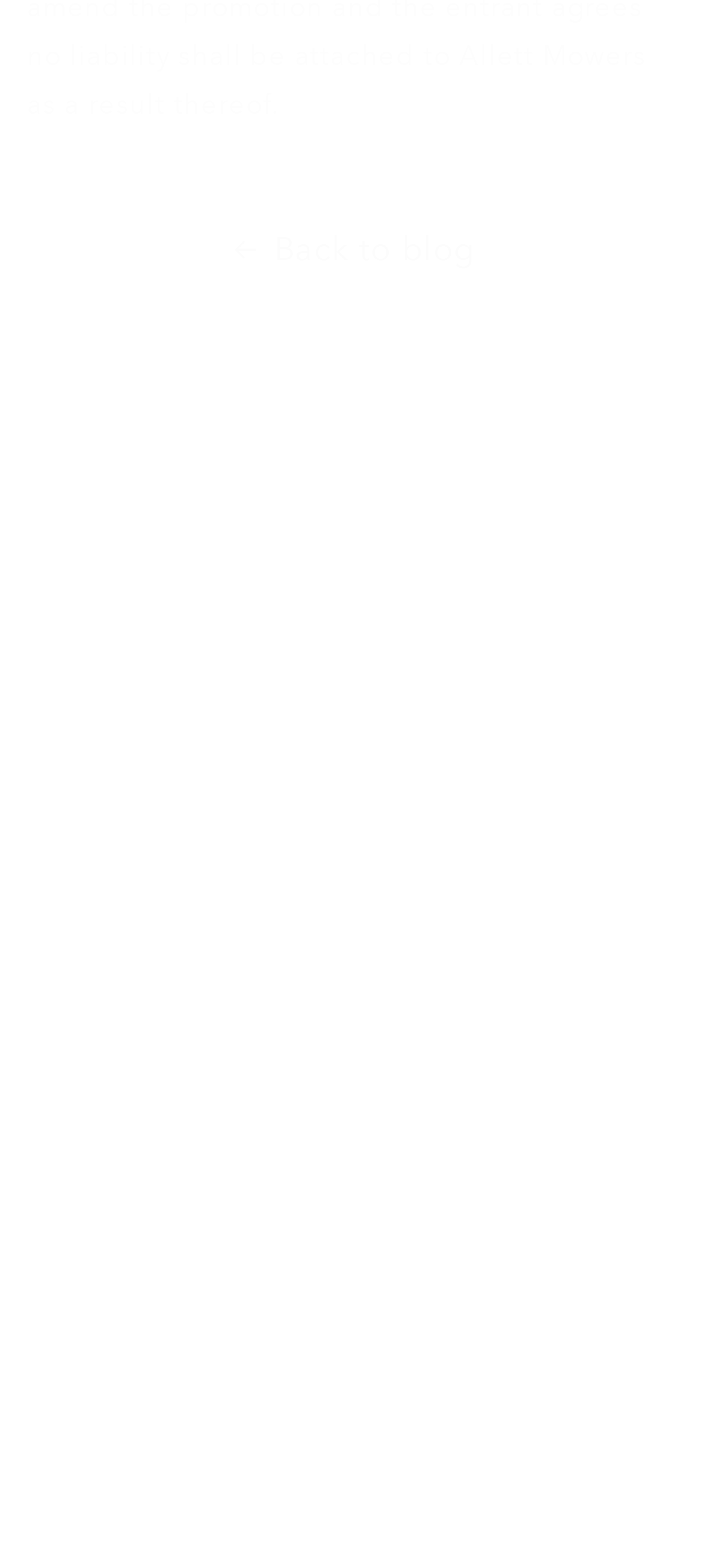Specify the bounding box coordinates of the area that needs to be clicked to achieve the following instruction: "go back to blog".

[0.0, 0.14, 1.0, 0.177]